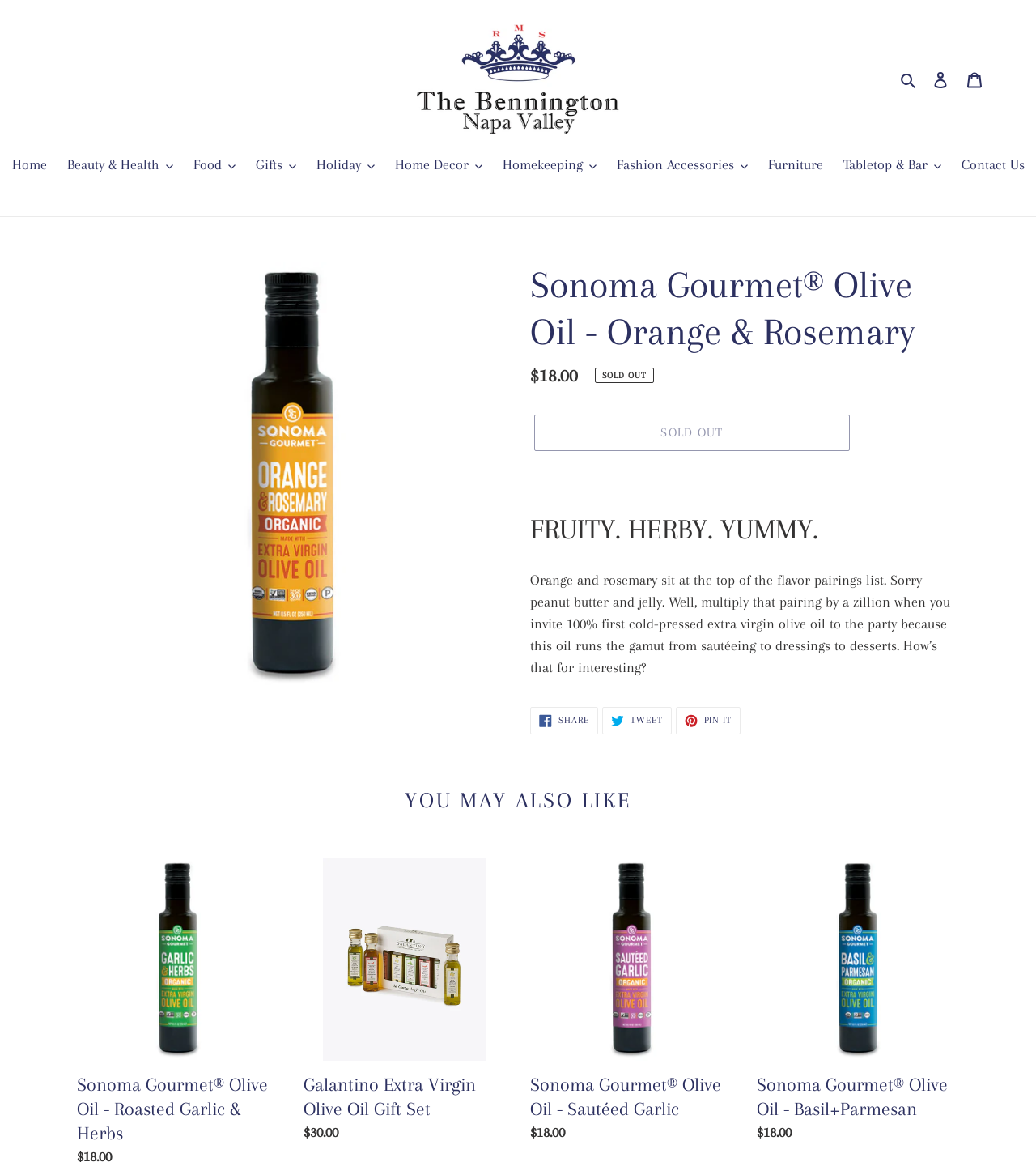Reply to the question with a brief word or phrase: What is the name of the olive oil product?

Sonoma Gourmet Olive Oil - Orange & Rosemary